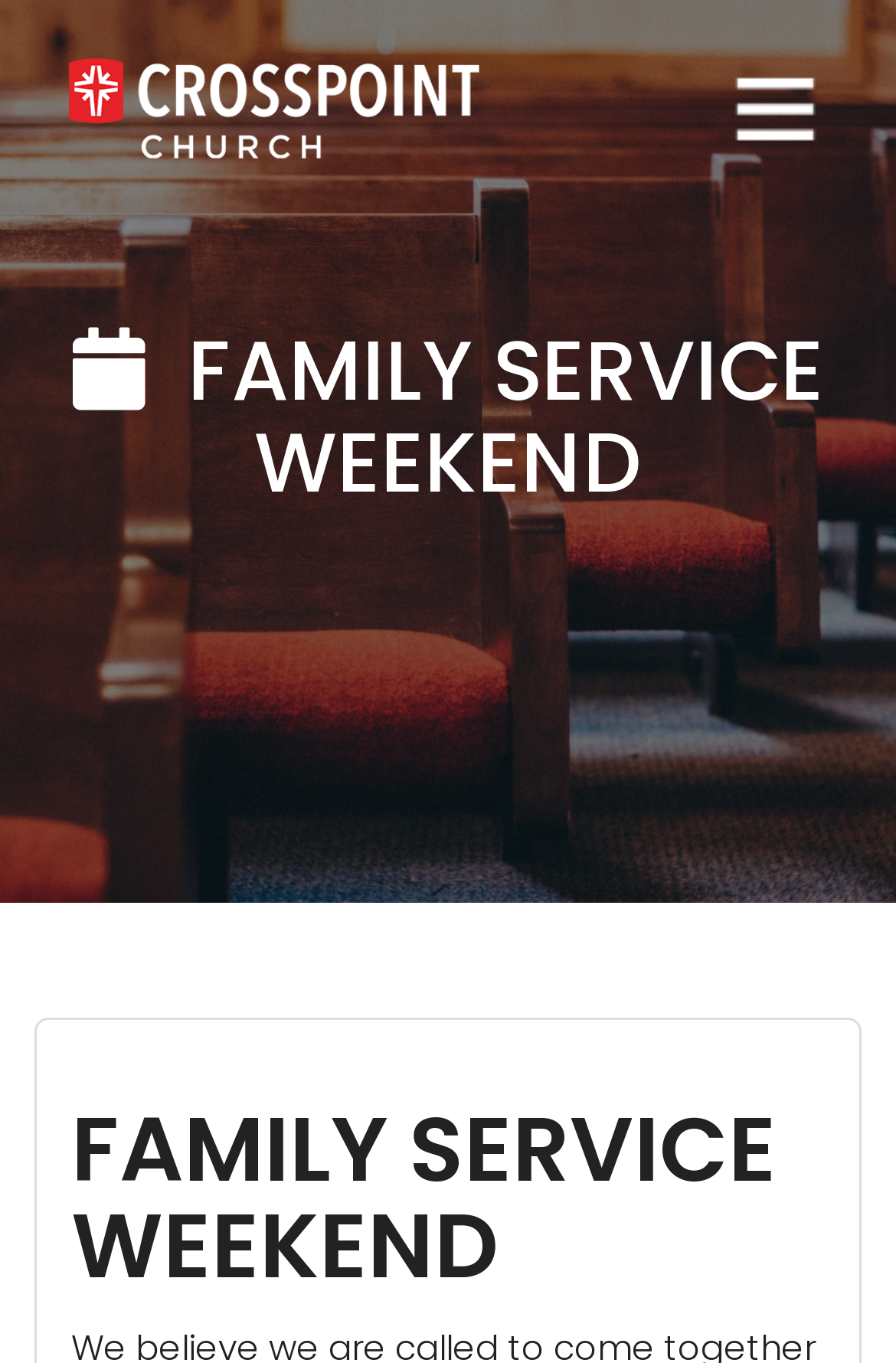Extract the main heading text from the webpage.

  FAMILY SERVICE WEEKEND